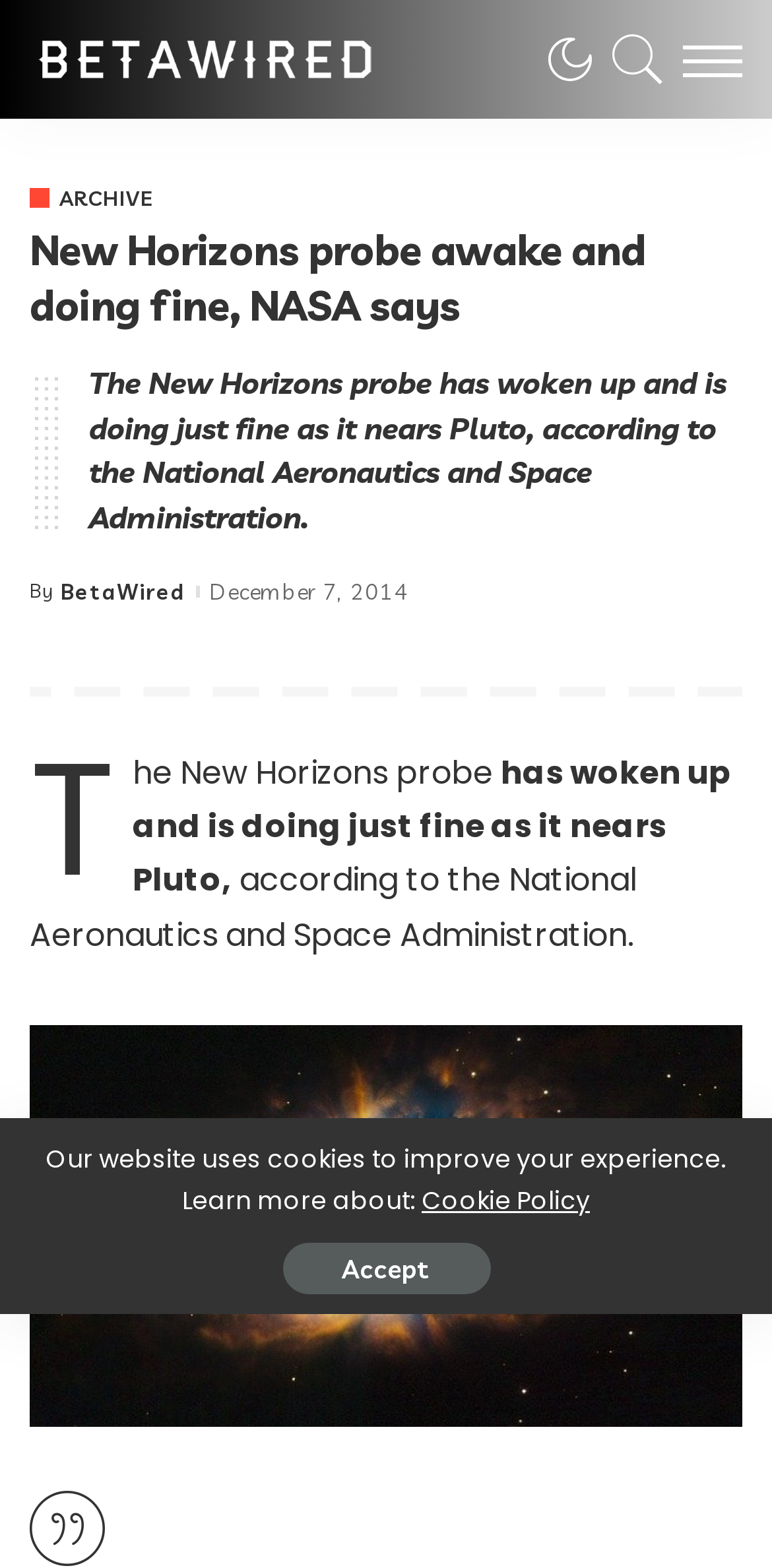Determine the bounding box of the UI component based on this description: "Standalone HTML (printer-friendly)". The bounding box coordinates should be four float values between 0 and 1, i.e., [left, top, right, bottom].

None